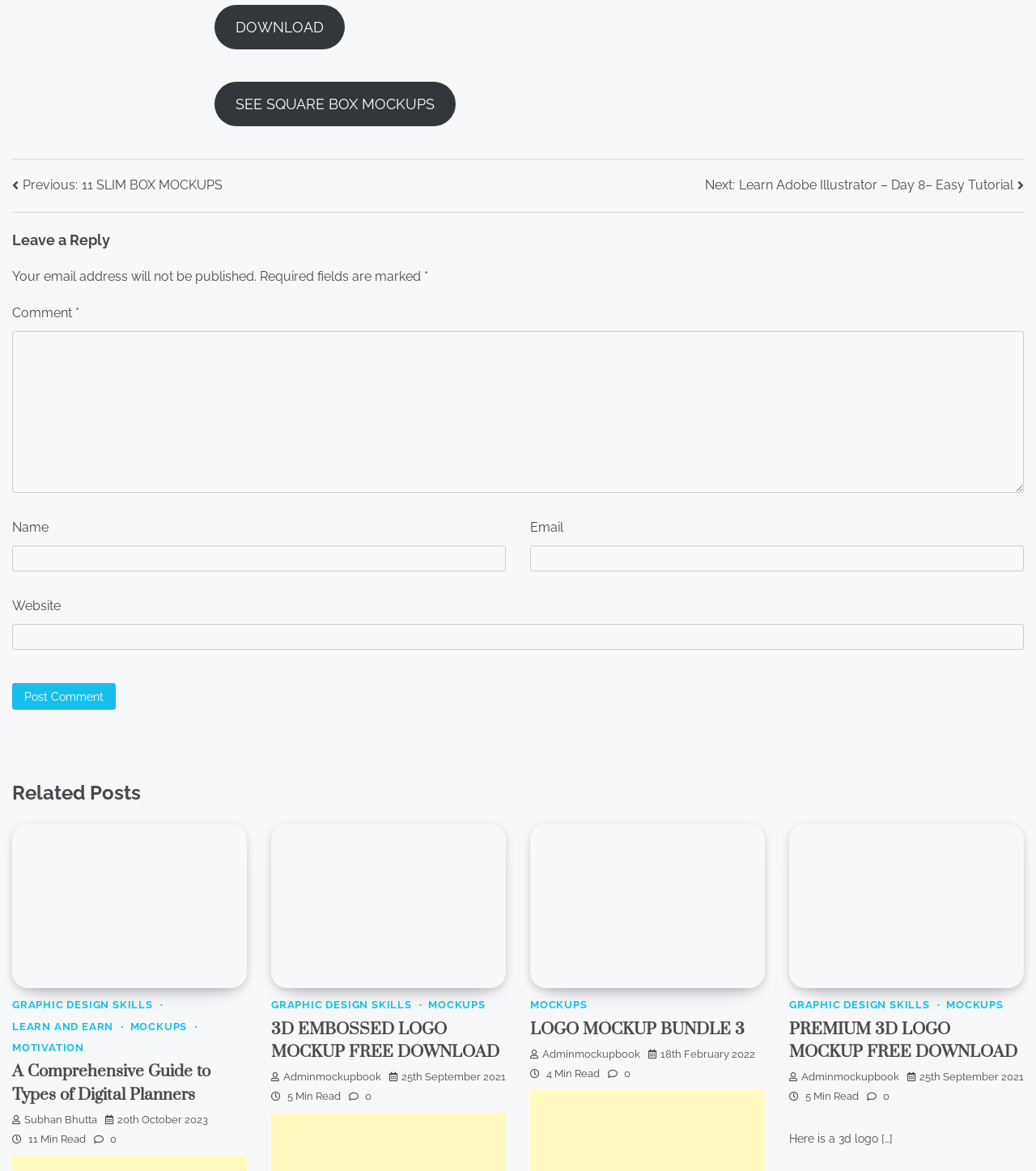Please specify the bounding box coordinates of the region to click in order to perform the following instruction: "Click the 'SEE SQUARE BOX MOCKUPS' link".

[0.207, 0.07, 0.44, 0.108]